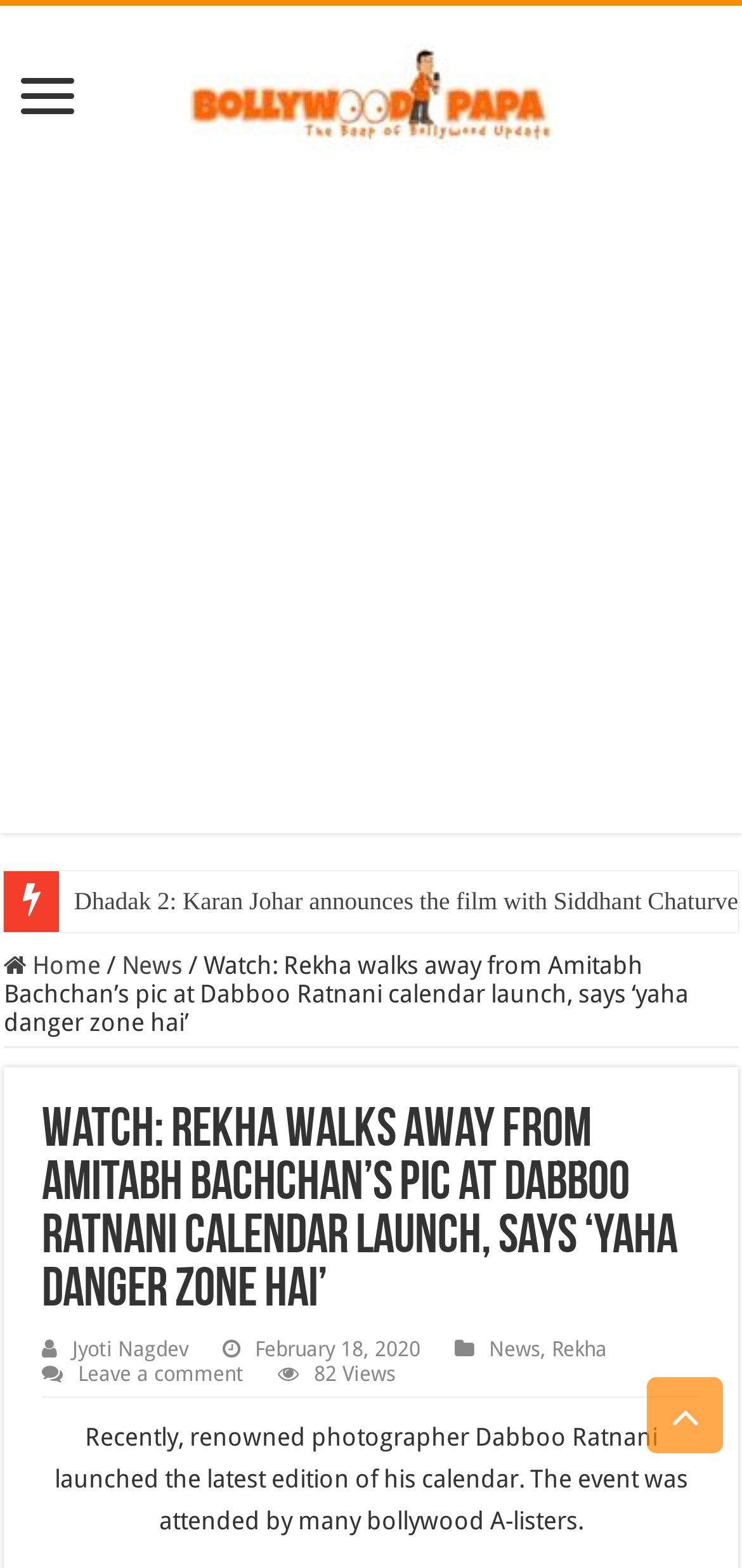Given the description: "Leave a comment", determine the bounding box coordinates of the UI element. The coordinates should be formatted as four float numbers between 0 and 1, [left, top, right, bottom].

[0.105, 0.869, 0.328, 0.884]